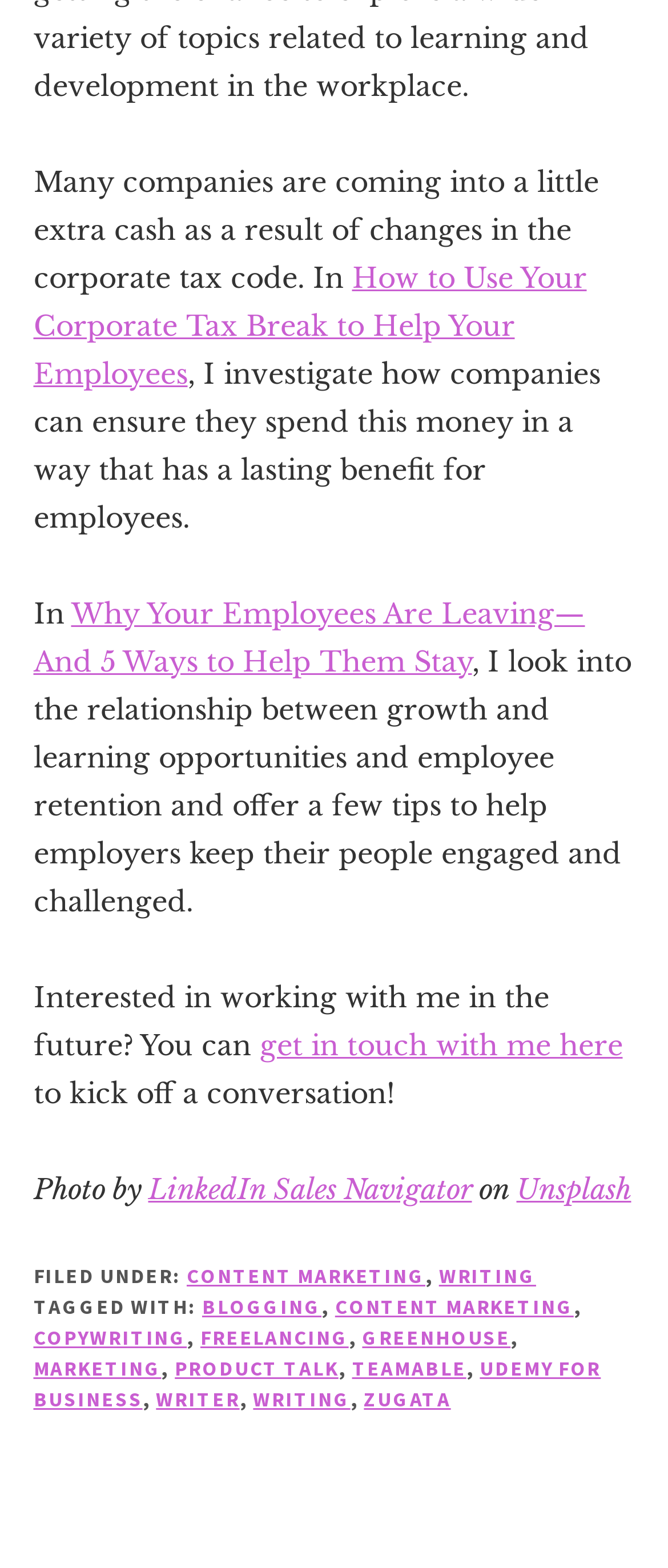Please find the bounding box for the UI element described by: "Product Talk".

[0.262, 0.864, 0.507, 0.88]